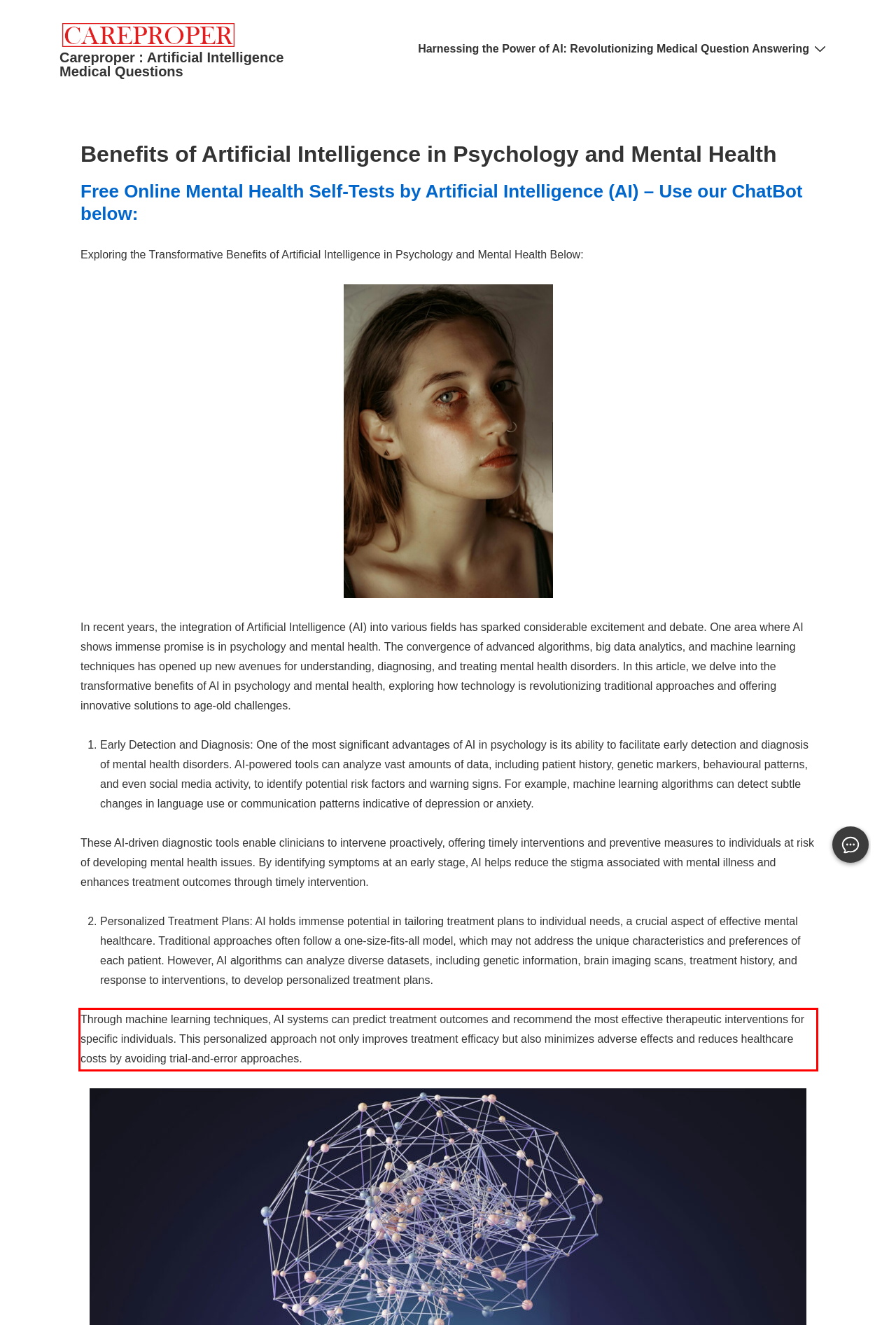You are given a screenshot of a webpage with a UI element highlighted by a red bounding box. Please perform OCR on the text content within this red bounding box.

Through machine learning techniques, AI systems can predict treatment outcomes and recommend the most effective therapeutic interventions for specific individuals. This personalized approach not only improves treatment efficacy but also minimizes adverse effects and reduces healthcare costs by avoiding trial-and-error approaches.